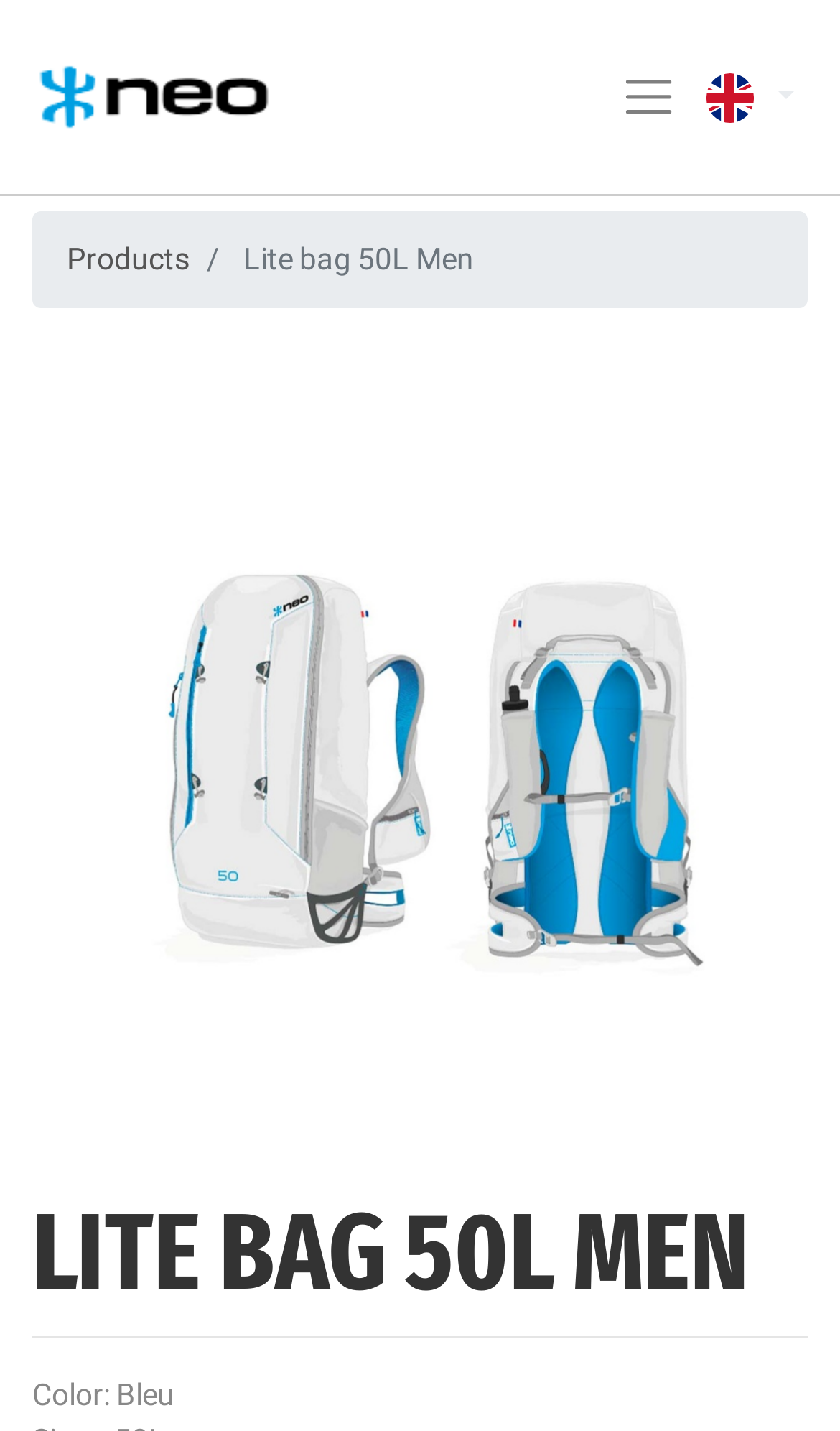Find and provide the bounding box coordinates for the UI element described here: "Products". The coordinates should be given as four float numbers between 0 and 1: [left, top, right, bottom].

[0.079, 0.169, 0.226, 0.193]